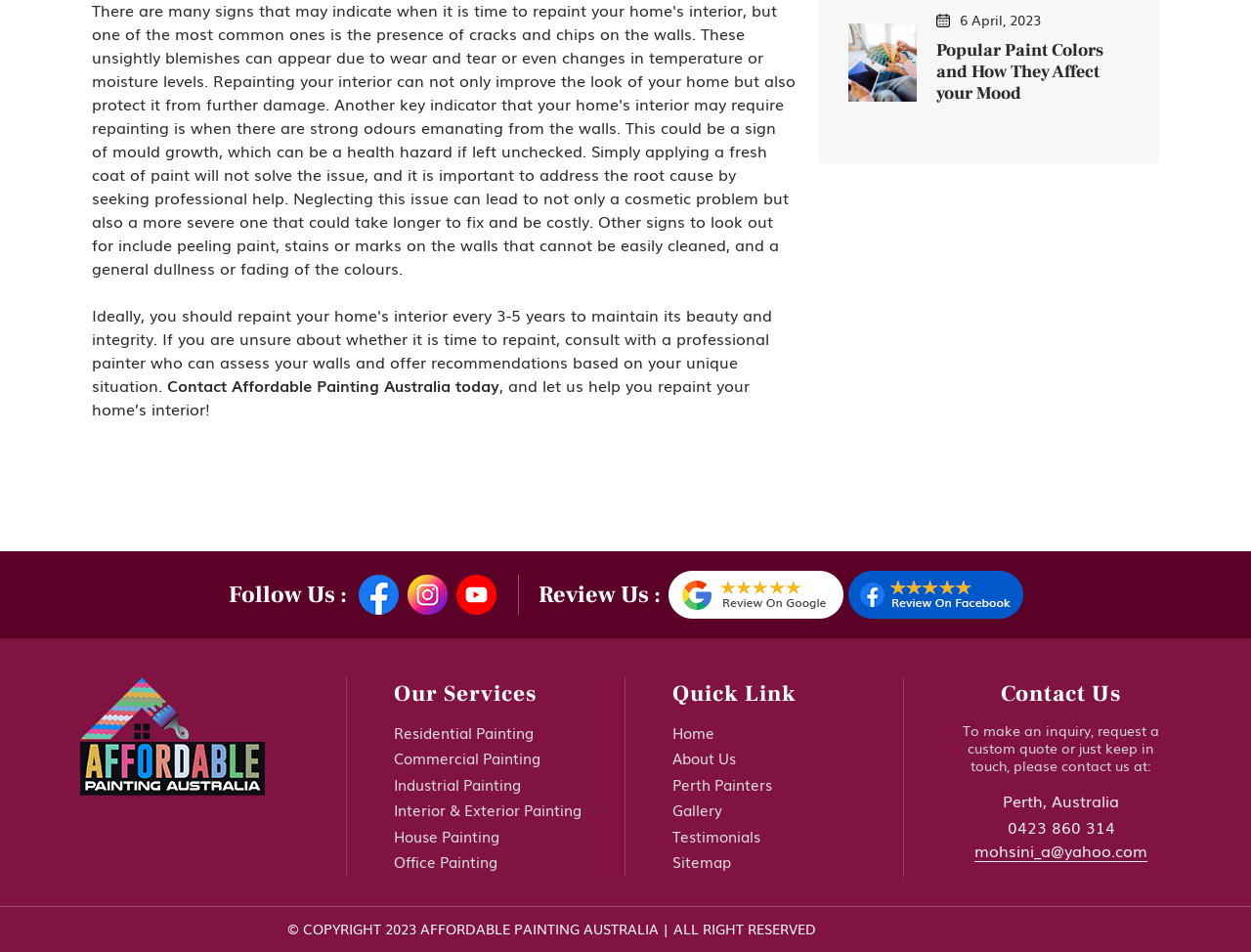Determine the bounding box coordinates for the HTML element mentioned in the following description: "Home". The coordinates should be a list of four floats ranging from 0 to 1, represented as [left, top, right, bottom].

[0.538, 0.757, 0.571, 0.78]